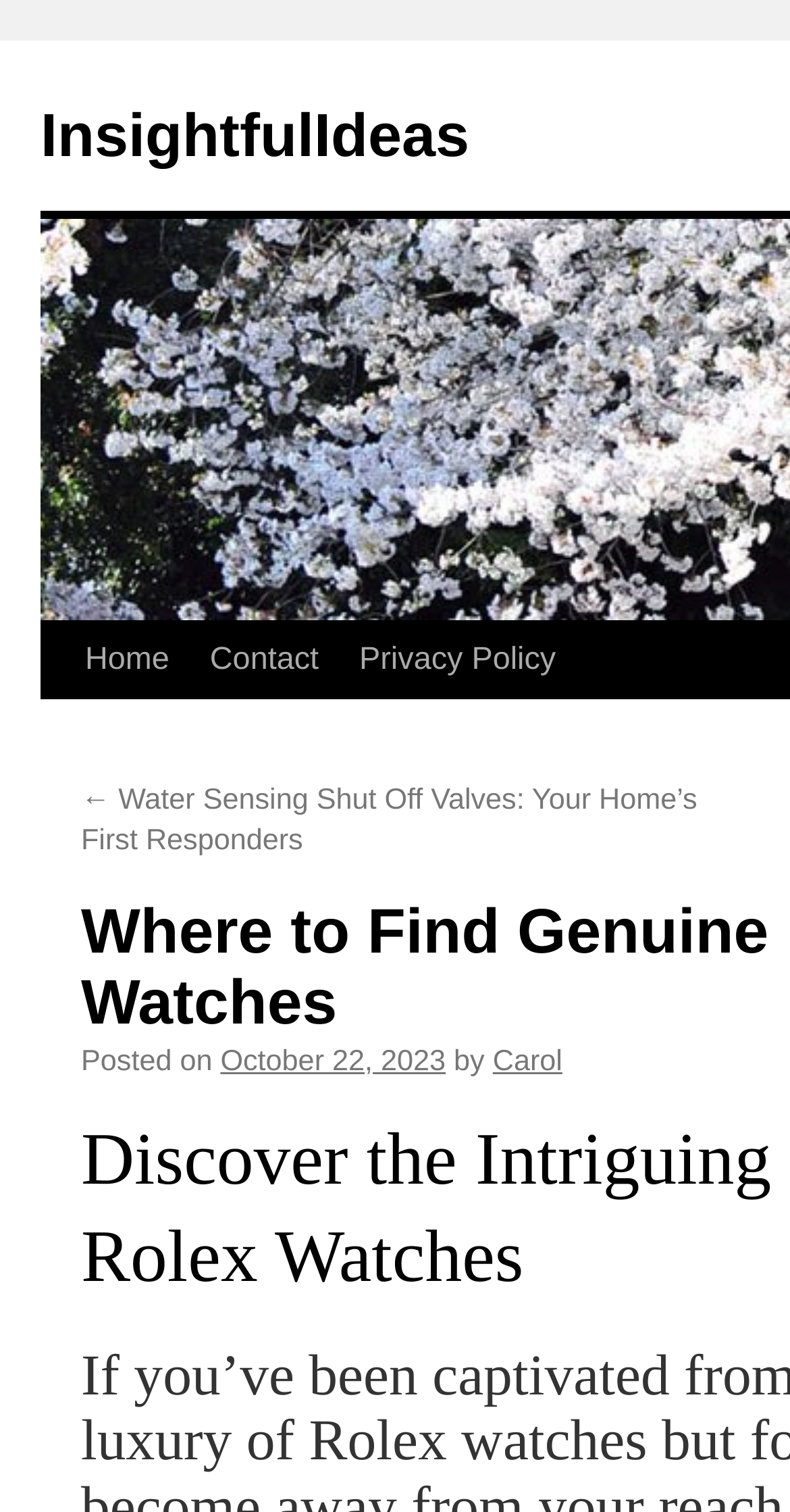Please specify the bounding box coordinates in the format (top-left x, top-left y, bottom-right x, bottom-right y), with all values as floating point numbers between 0 and 1. Identify the bounding box of the UI element described by: Carol

[0.624, 0.742, 0.712, 0.764]